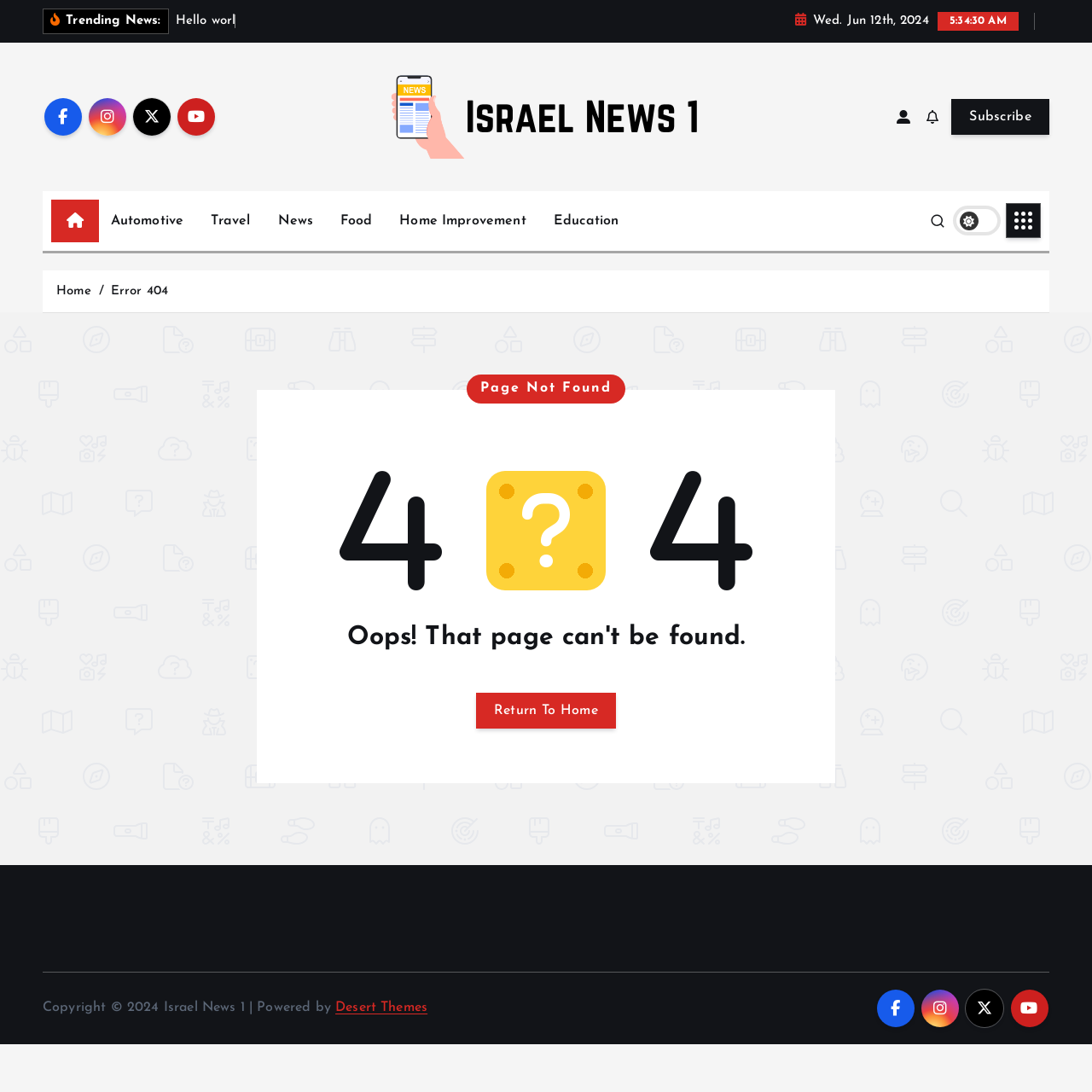What is the copyright information at the bottom of the webpage?
Look at the webpage screenshot and answer the question with a detailed explanation.

I found the copyright information by looking at the bottom of the webpage, where it is displayed as 'Copyright © 2024 Israel News 1 | Powered by Desert Themes'.